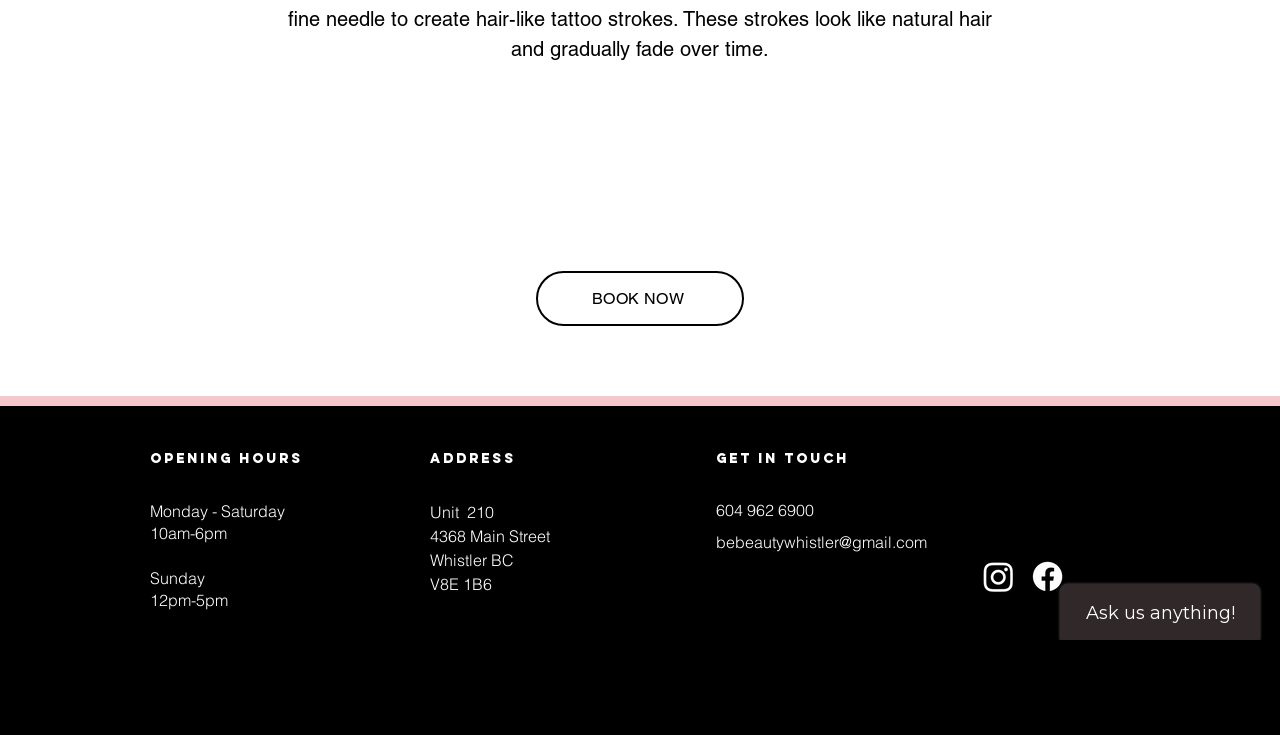Can you find the bounding box coordinates for the UI element given this description: "aria-label="Facebook""? Provide the coordinates as four float numbers between 0 and 1: [left, top, right, bottom].

[0.803, 0.758, 0.834, 0.811]